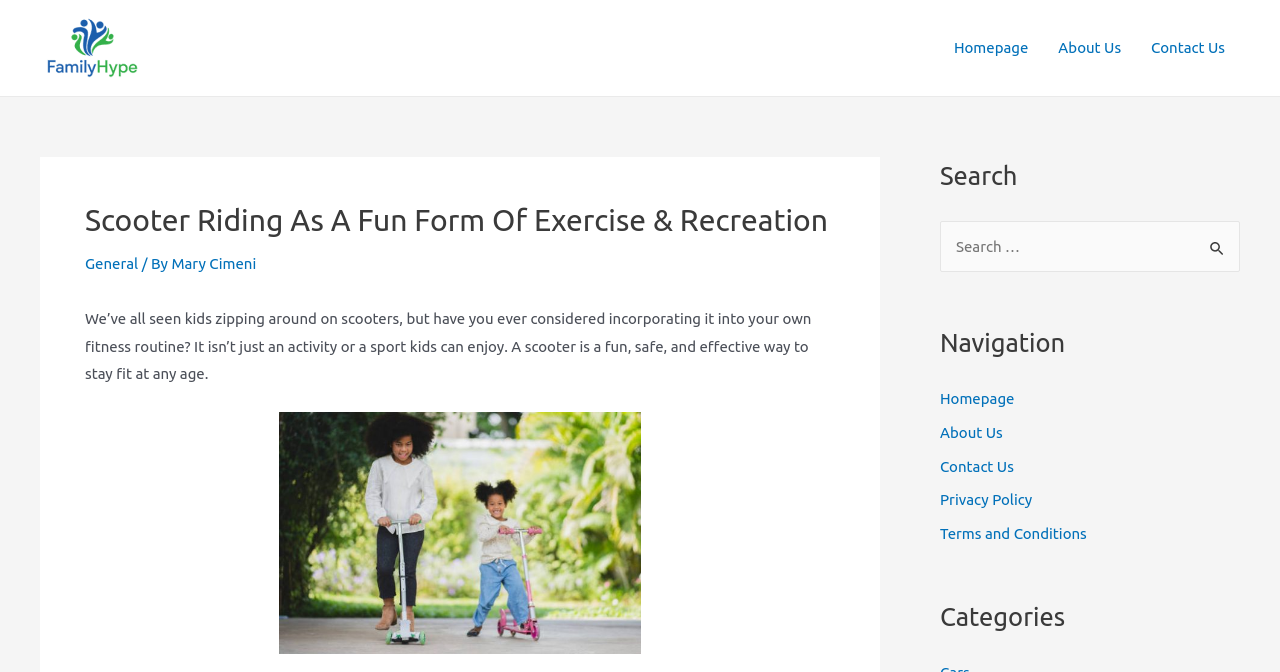Please locate the bounding box coordinates of the region I need to click to follow this instruction: "Search for something".

[0.734, 0.328, 0.969, 0.404]